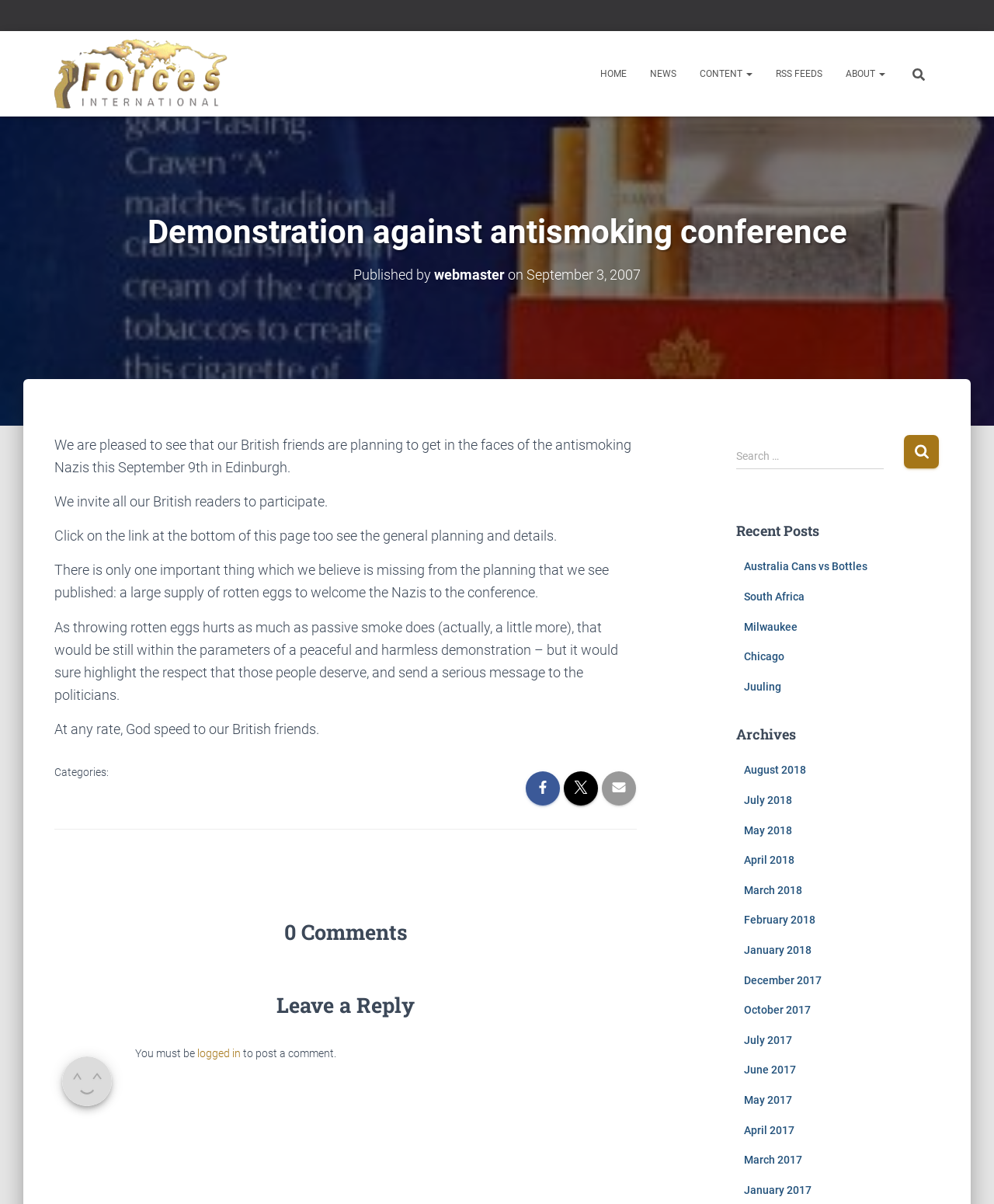Determine the bounding box coordinates for the area you should click to complete the following instruction: "Click on the RSS FEEDS link".

[0.769, 0.045, 0.839, 0.077]